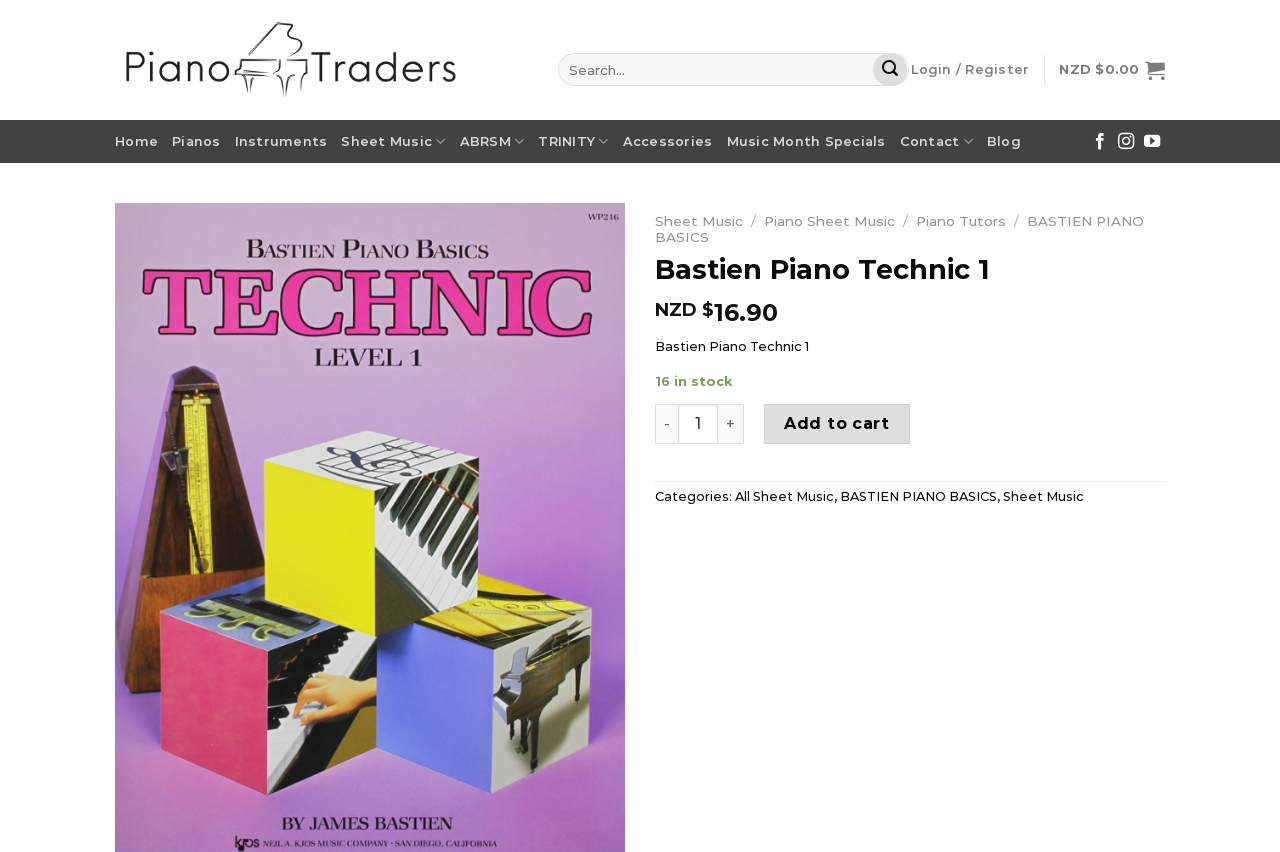Find the bounding box coordinates of the clickable area required to complete the following action: "Follow on Facebook".

[0.853, 0.156, 0.866, 0.177]